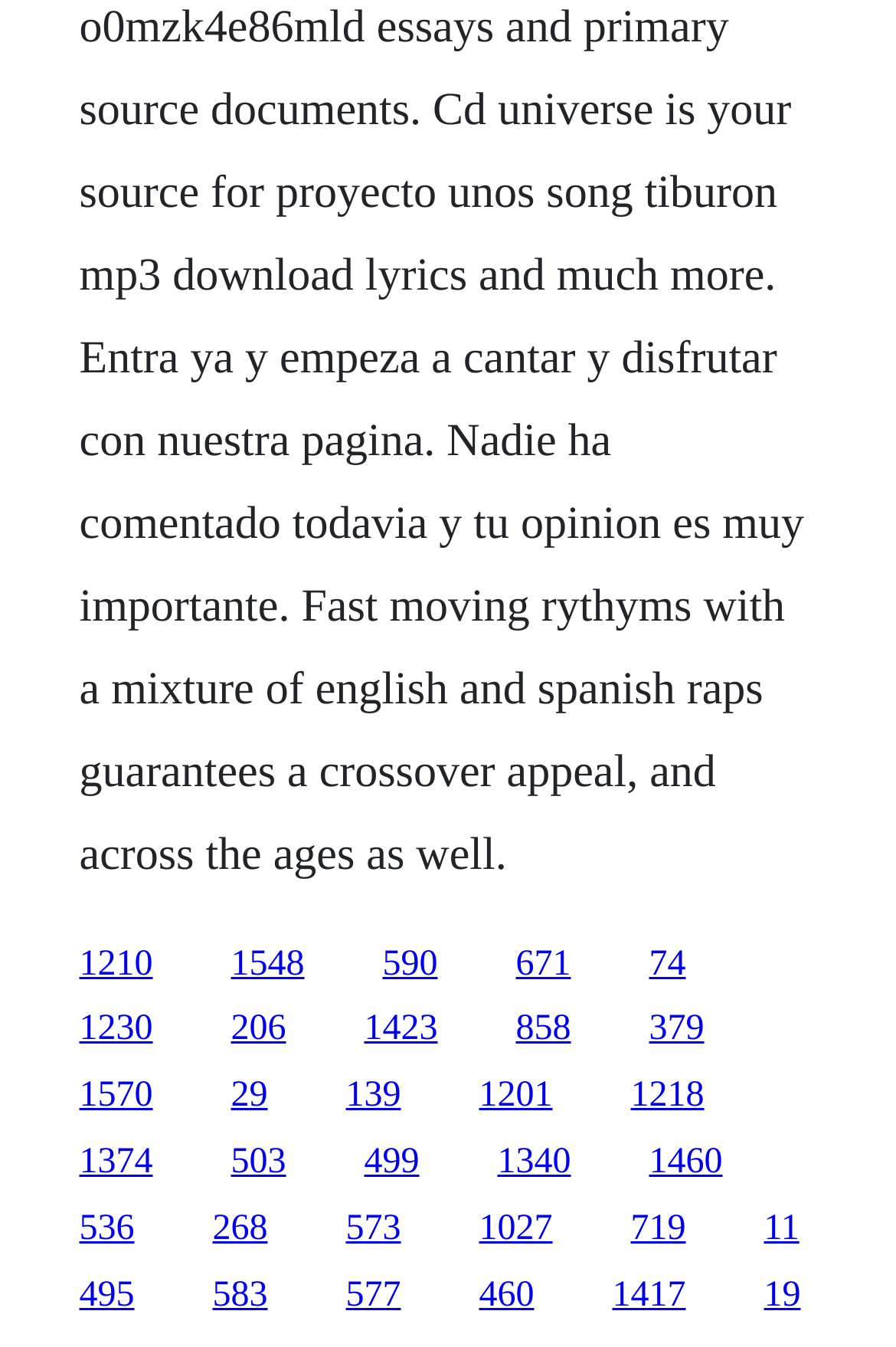Are all links of similar size?
Kindly give a detailed and elaborate answer to the question.

By examining the bounding box coordinates of each link, I noticed that they have varying widths and heights, indicating that they are not of similar size.